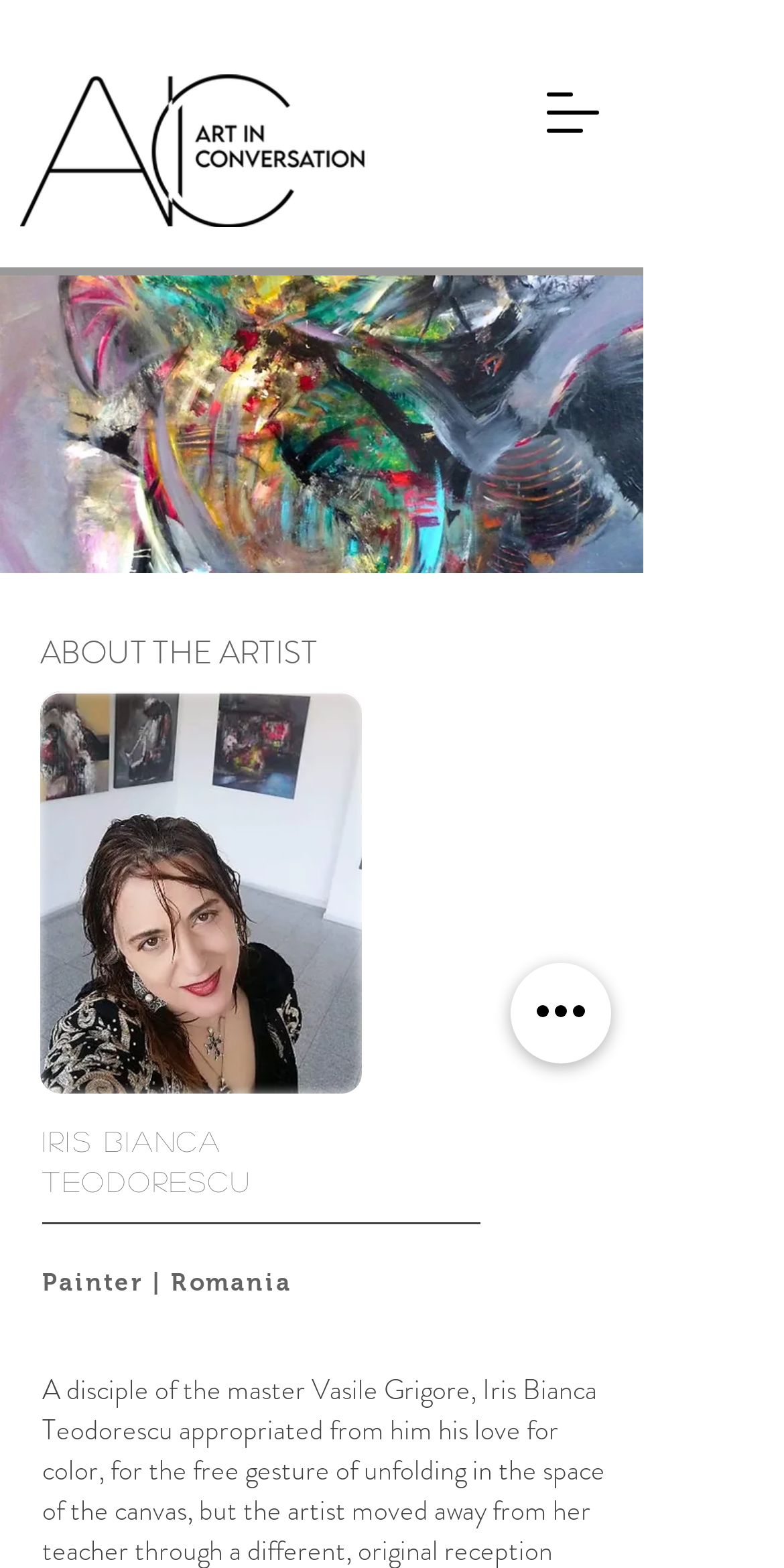Using the provided description aria-label="Quick actions", find the bounding box coordinates for the UI element. Provide the coordinates in (top-left x, top-left y, bottom-right x, bottom-right y) format, ensuring all values are between 0 and 1.

[0.651, 0.614, 0.779, 0.678]